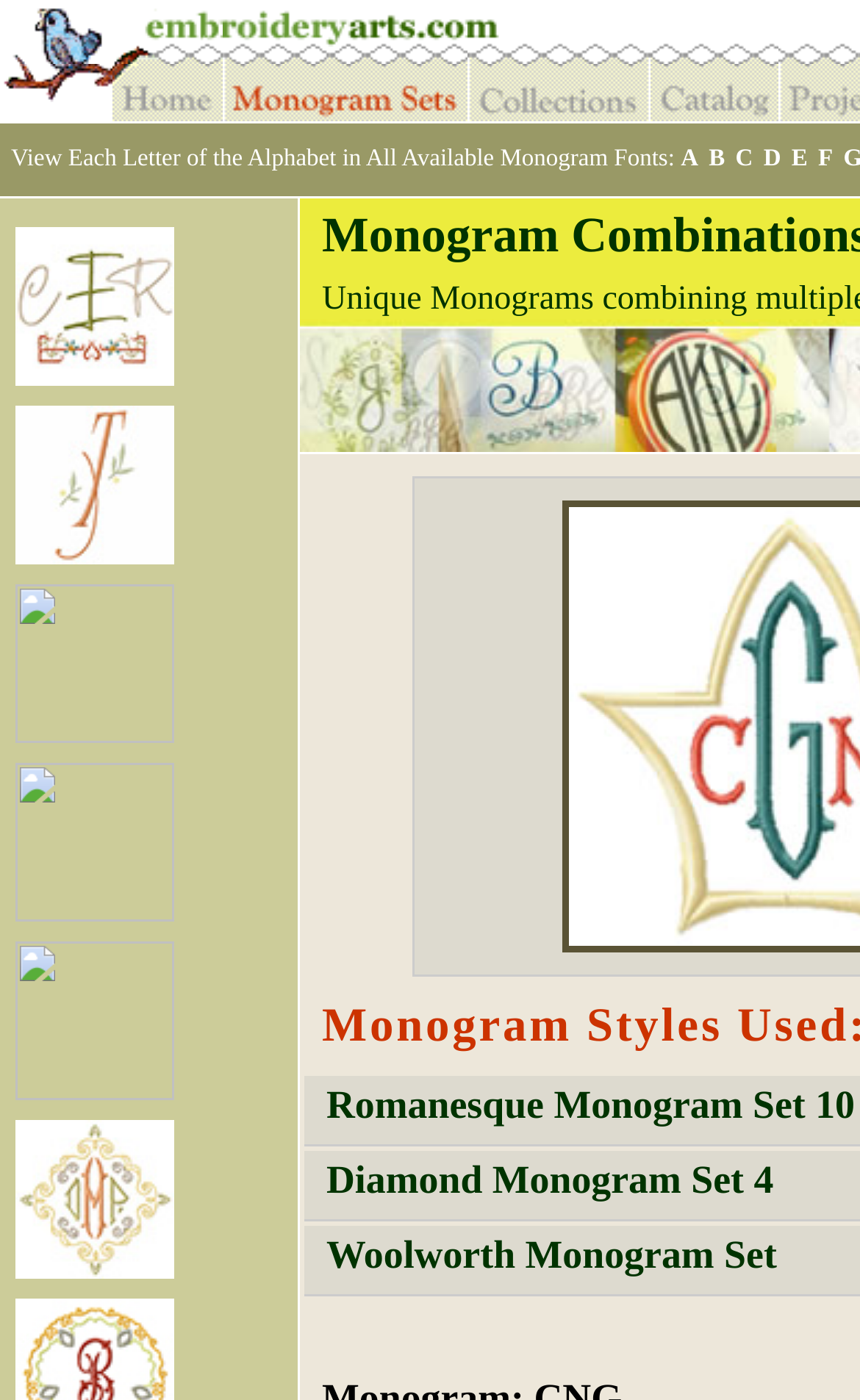Determine the bounding box coordinates of the target area to click to execute the following instruction: "Click on EmbroideryArts."

[0.131, 0.068, 0.259, 0.091]